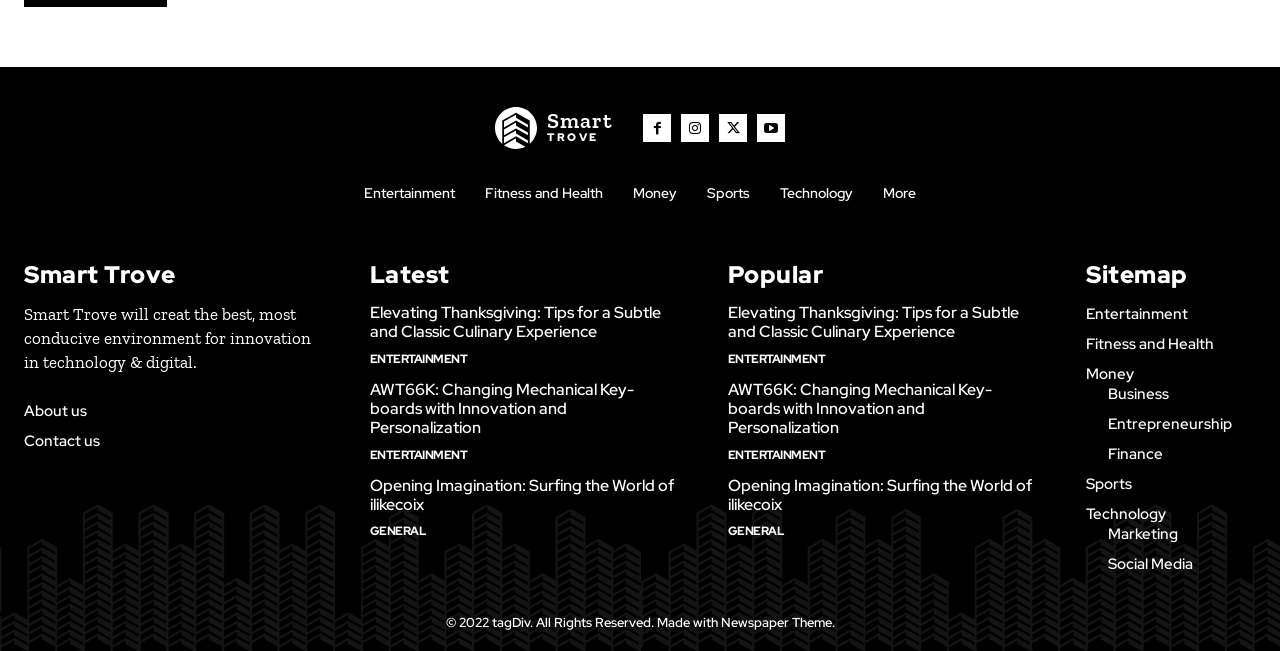Please find the bounding box coordinates in the format (top-left x, top-left y, bottom-right x, bottom-right y) for the given element description. Ensure the coordinates are floating point numbers between 0 and 1. Description: About us

[0.019, 0.617, 0.251, 0.645]